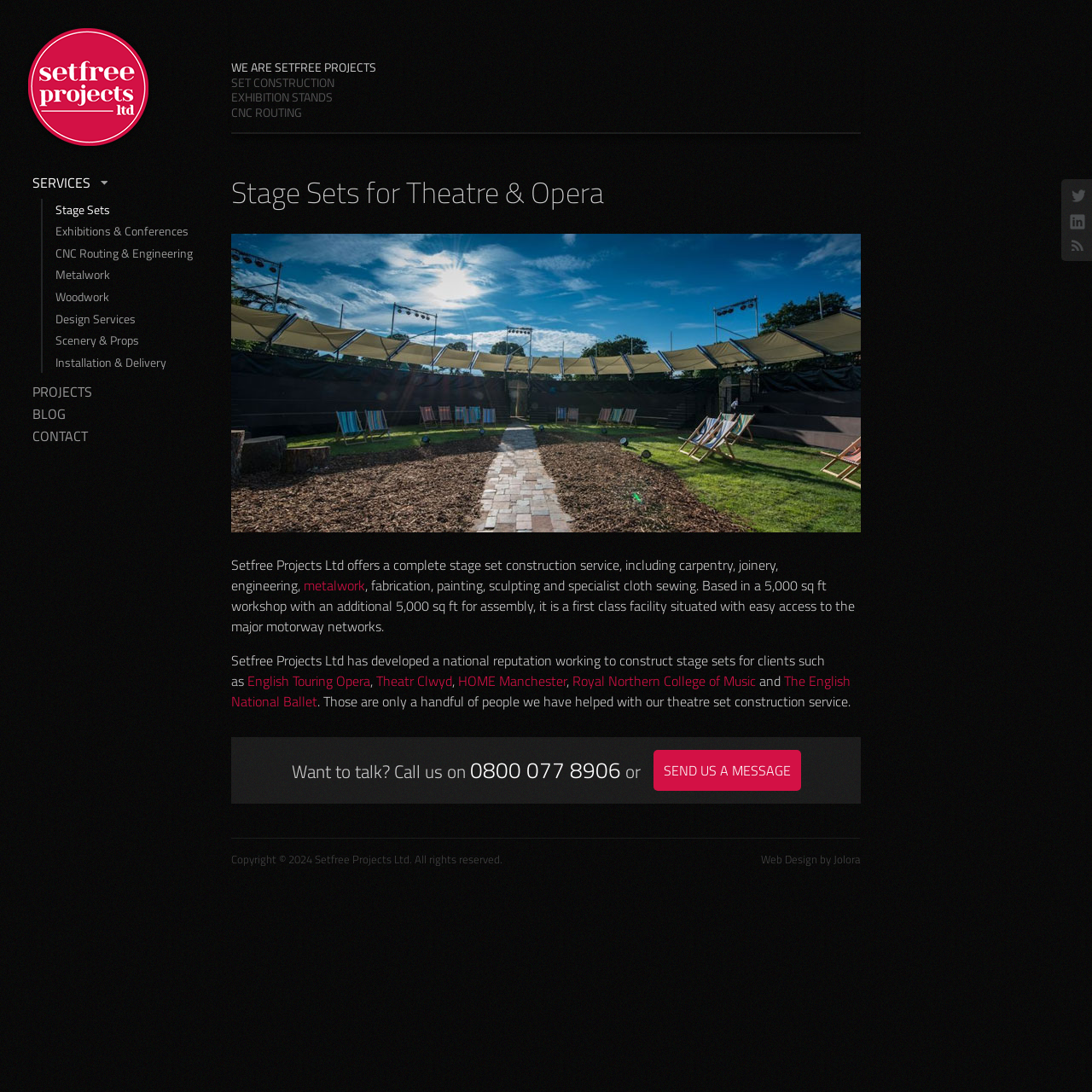Locate the coordinates of the bounding box for the clickable region that fulfills this instruction: "Contact Setfree Projects".

[0.03, 0.389, 0.08, 0.408]